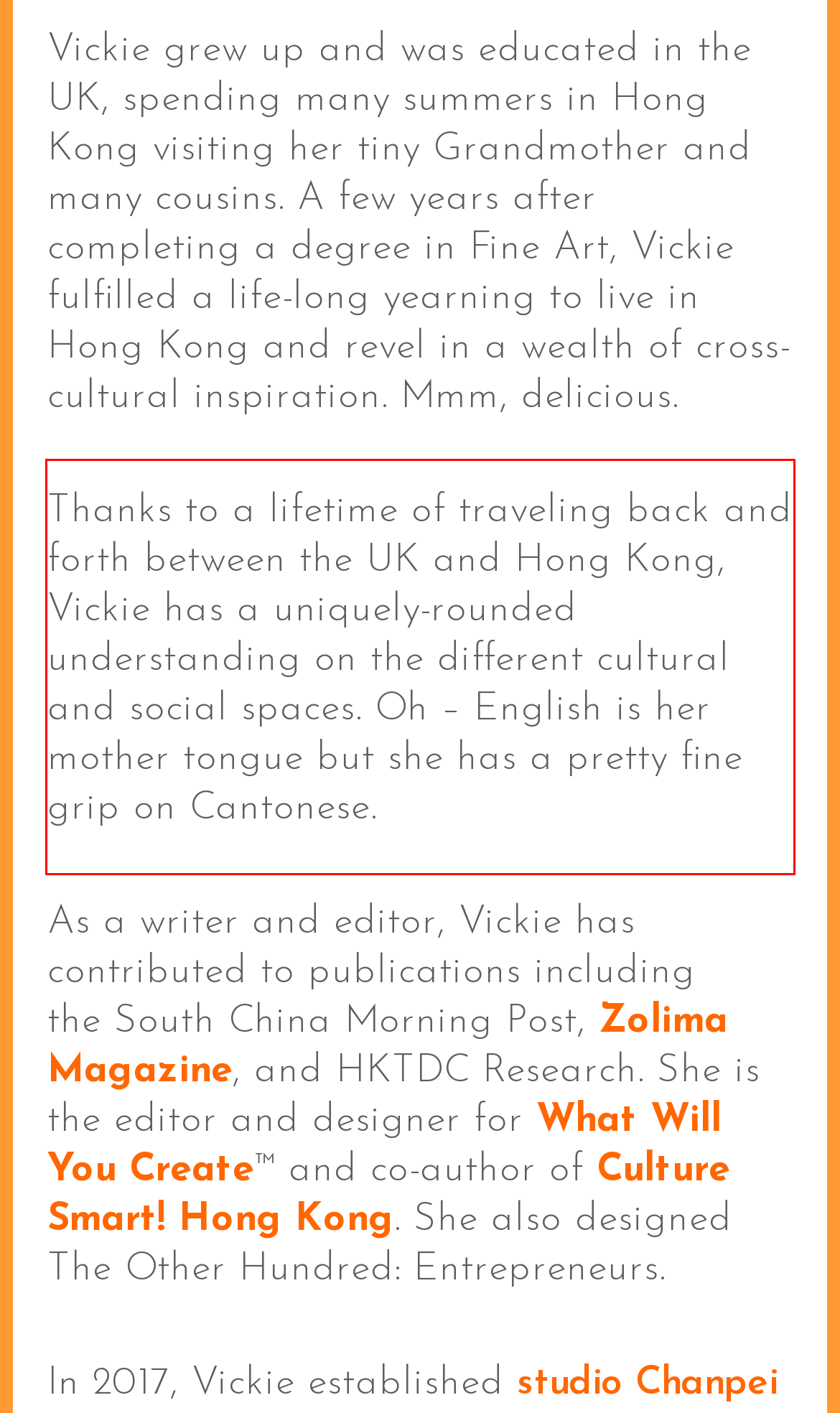Please analyze the screenshot of a webpage and extract the text content within the red bounding box using OCR.

Thanks to a lifetime of traveling back and forth between the UK and Hong Kong, Vickie has a uniquely-rounded understanding on the different cultural and social spaces. Oh ­– English is her mother tongue but she has a pretty fine grip on Cantonese.